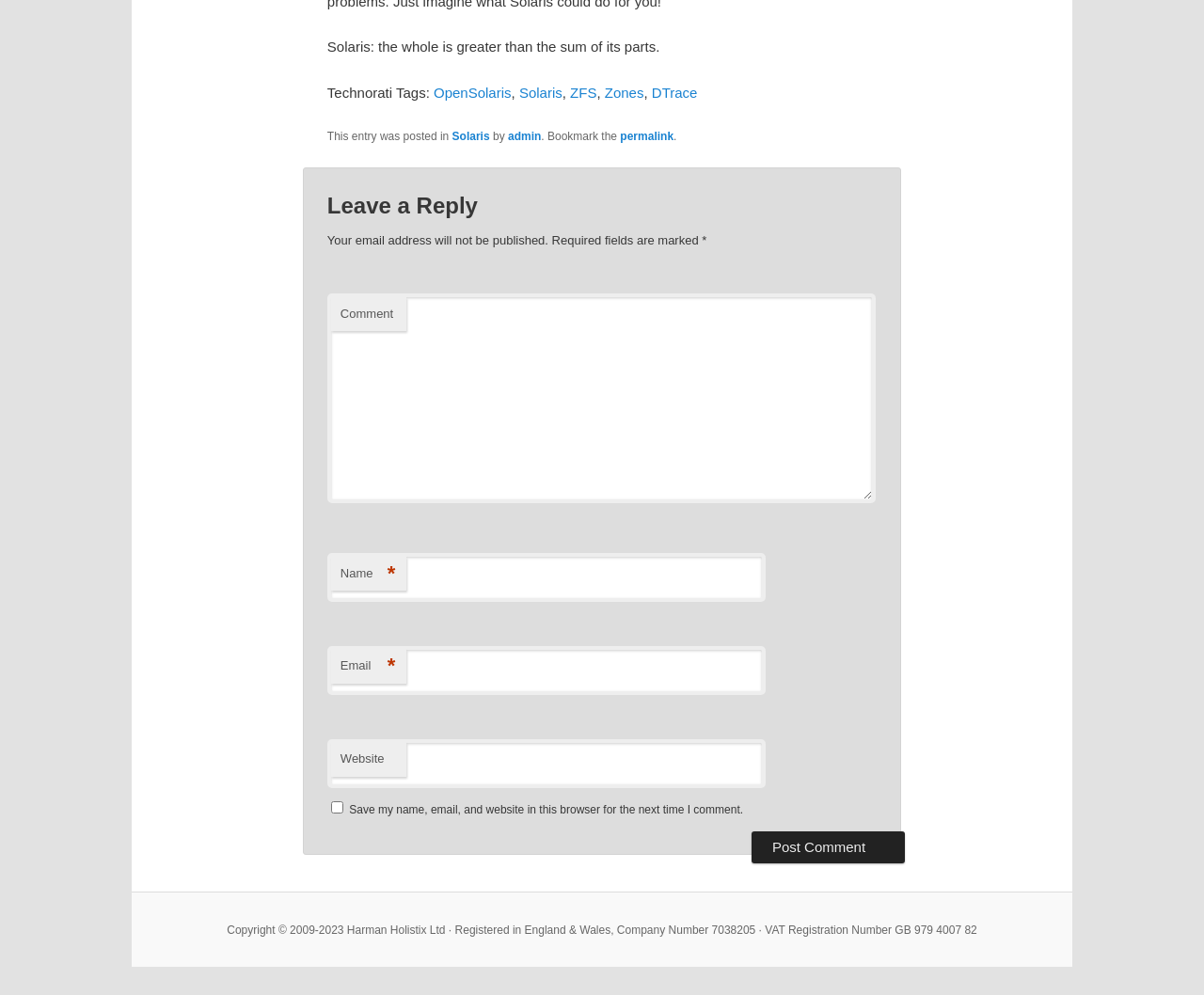Provide the bounding box coordinates of the HTML element described as: "Solaris". The bounding box coordinates should be four float numbers between 0 and 1, i.e., [left, top, right, bottom].

[0.375, 0.13, 0.407, 0.143]